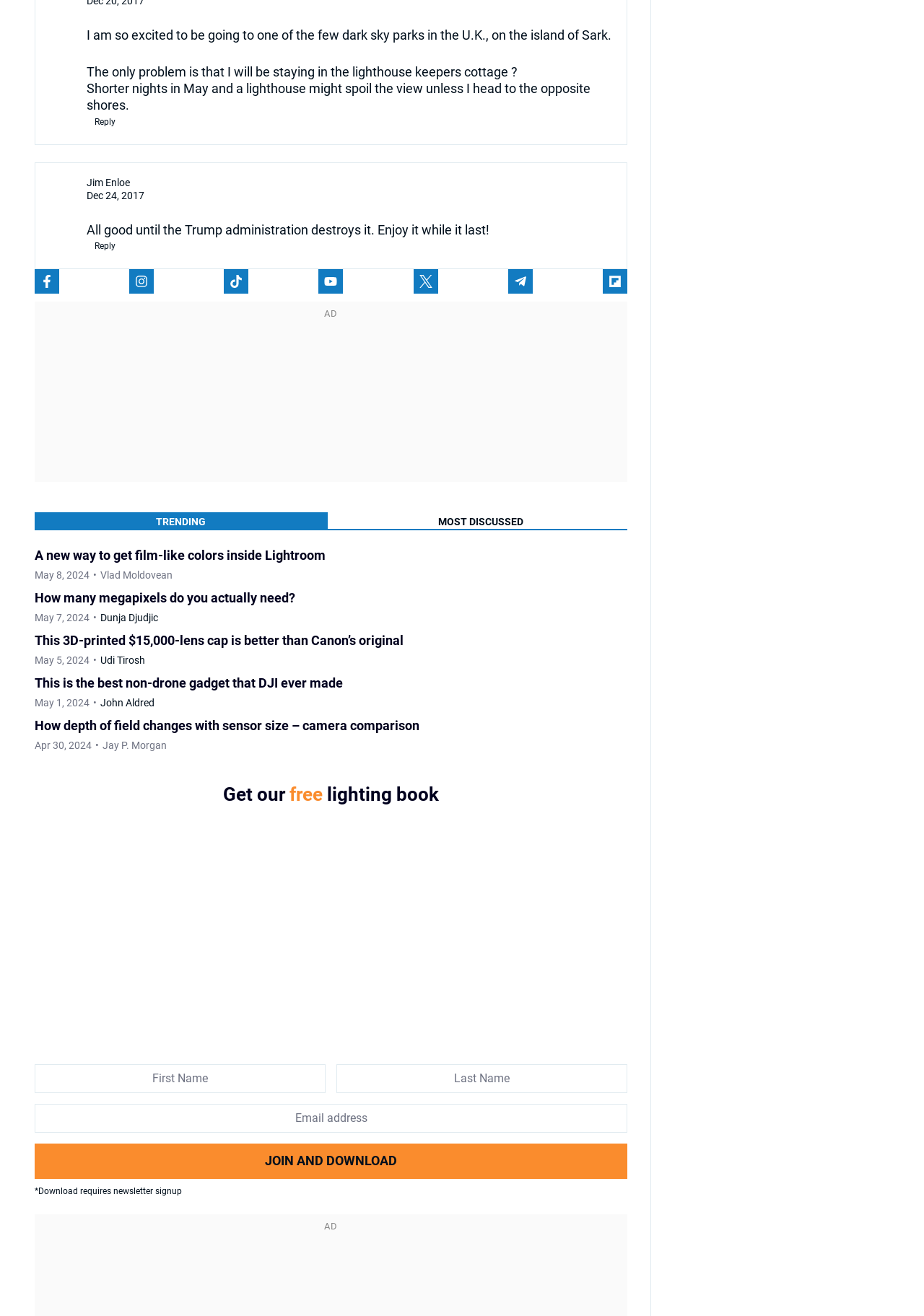Identify the bounding box coordinates of the part that should be clicked to carry out this instruction: "Select TRENDING tab".

[0.038, 0.389, 0.354, 0.402]